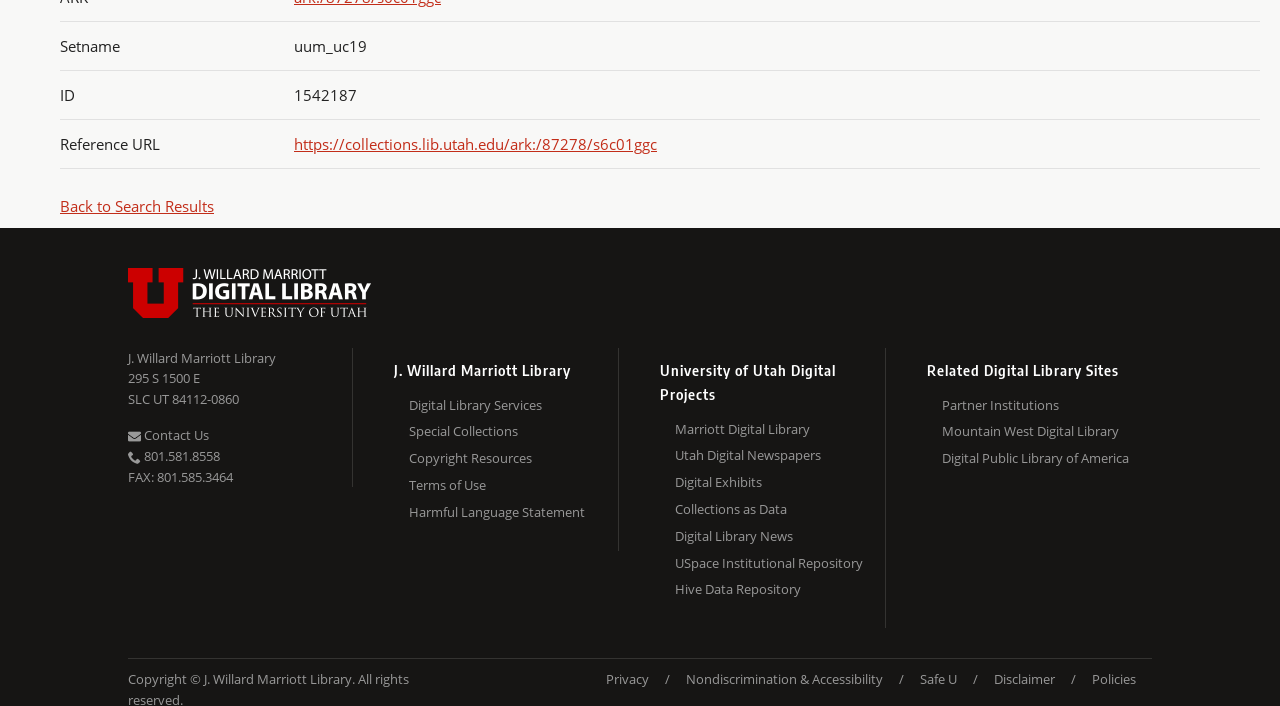Please answer the following question using a single word or phrase: 
What is the copyright information of the library?

Copyright © J. Willard Marriott Library. All rights reserved.